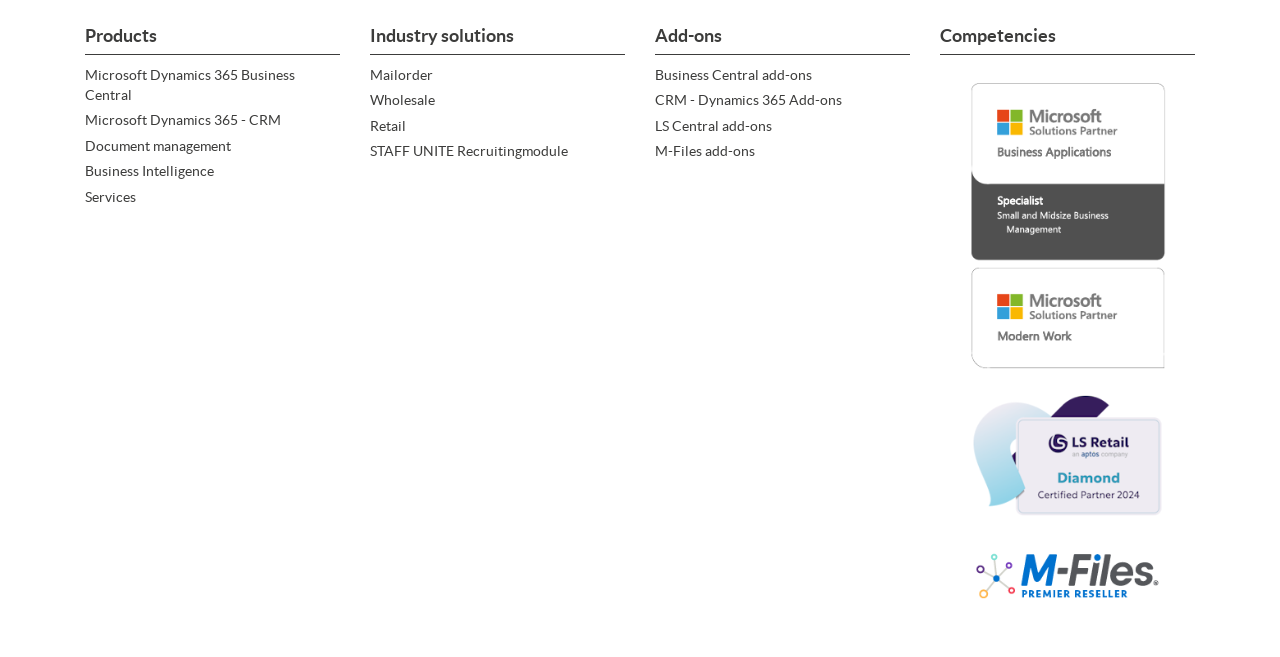Kindly respond to the following question with a single word or a brief phrase: 
What is the image description under 'Competencies'?

TSO-DATA - langjähriger Microsoft Partner